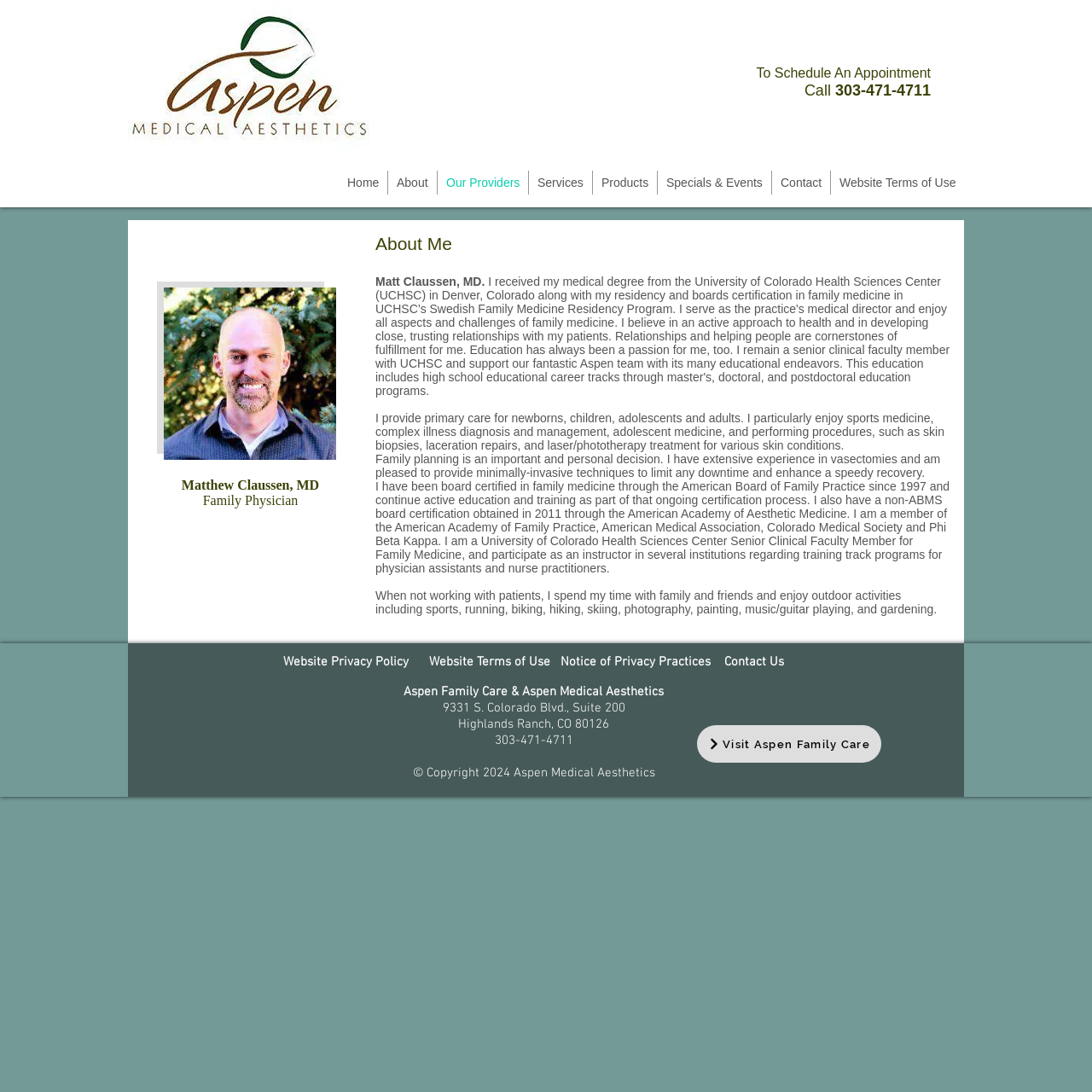What is the phone number to schedule an appointment?
Look at the image and answer the question with a single word or phrase.

303-471-4711